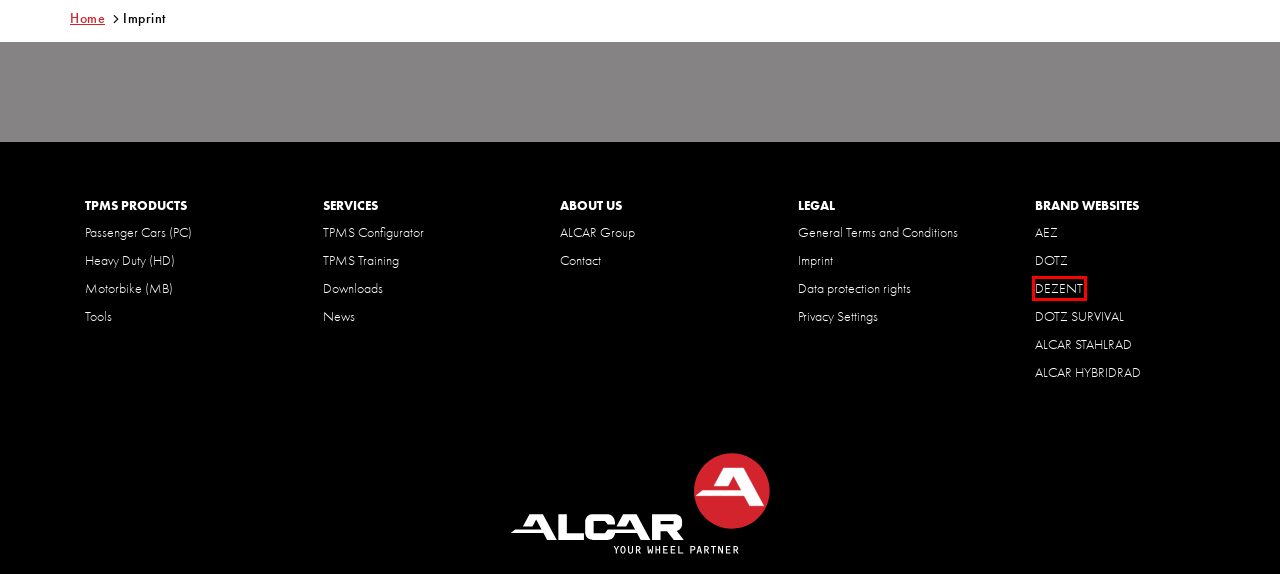Using the screenshot of a webpage with a red bounding box, pick the webpage description that most accurately represents the new webpage after the element inside the red box is clicked. Here are the candidates:
A. Alloy rims in top quality - DOTZ Wheels
B. High-quality steel & alloy rims - DOTZ 4x4
C. DEZENT Leichtmetallräder - Alloy wheels for every situation
D. Data Privacy | ALCAR Sensor | Cookies
E. AEZ Wheels - Premium Design Alloy Rims
F. ALCAR STAHLRAD - steel wheels rims
G. Usercentrics Consent Management Platform for Web
H. RIS Informationsangebote

C